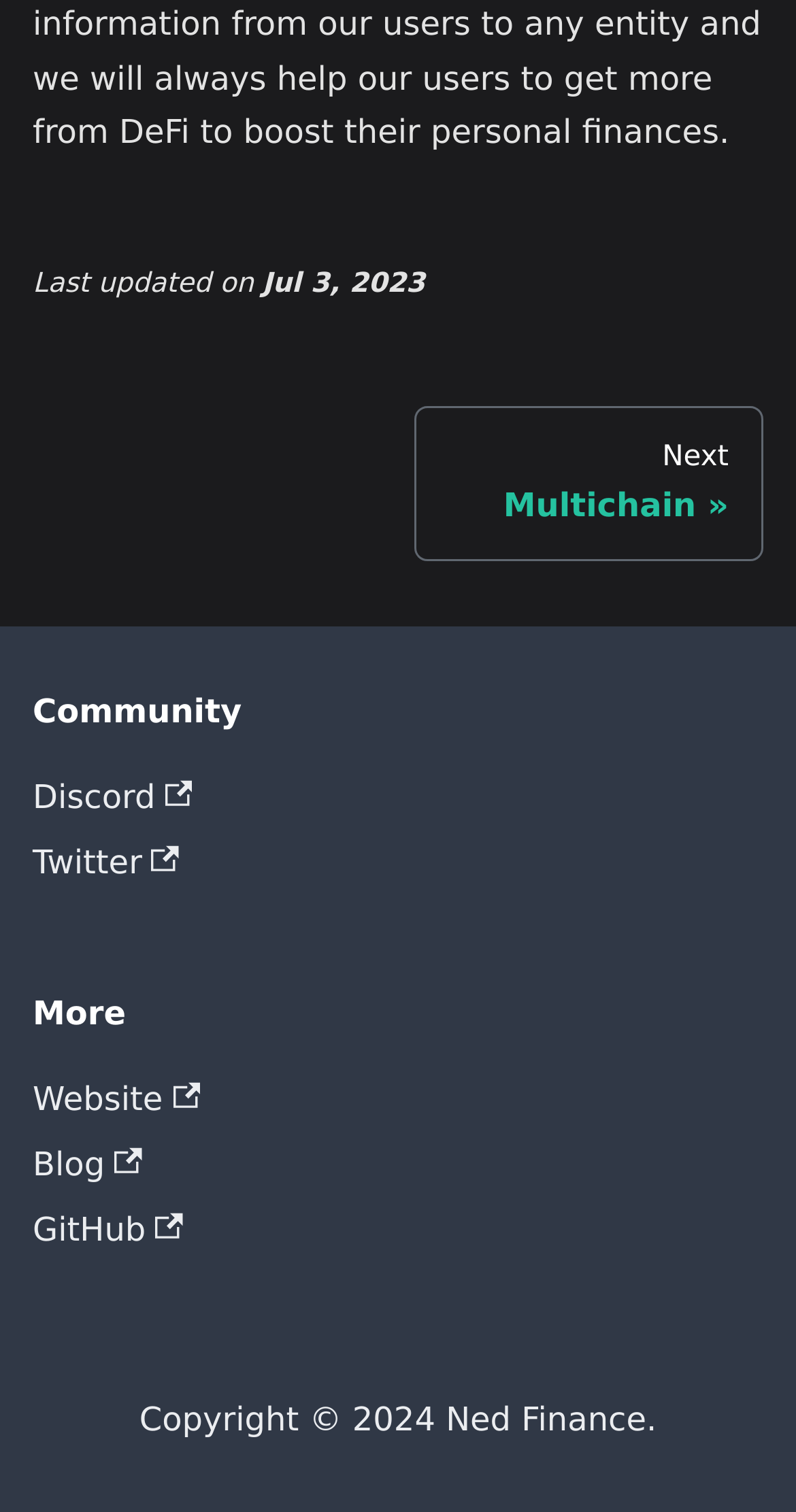Please provide the bounding box coordinate of the region that matches the element description: Twitter. Coordinates should be in the format (top-left x, top-left y, bottom-right x, bottom-right y) and all values should be between 0 and 1.

[0.041, 0.549, 0.959, 0.592]